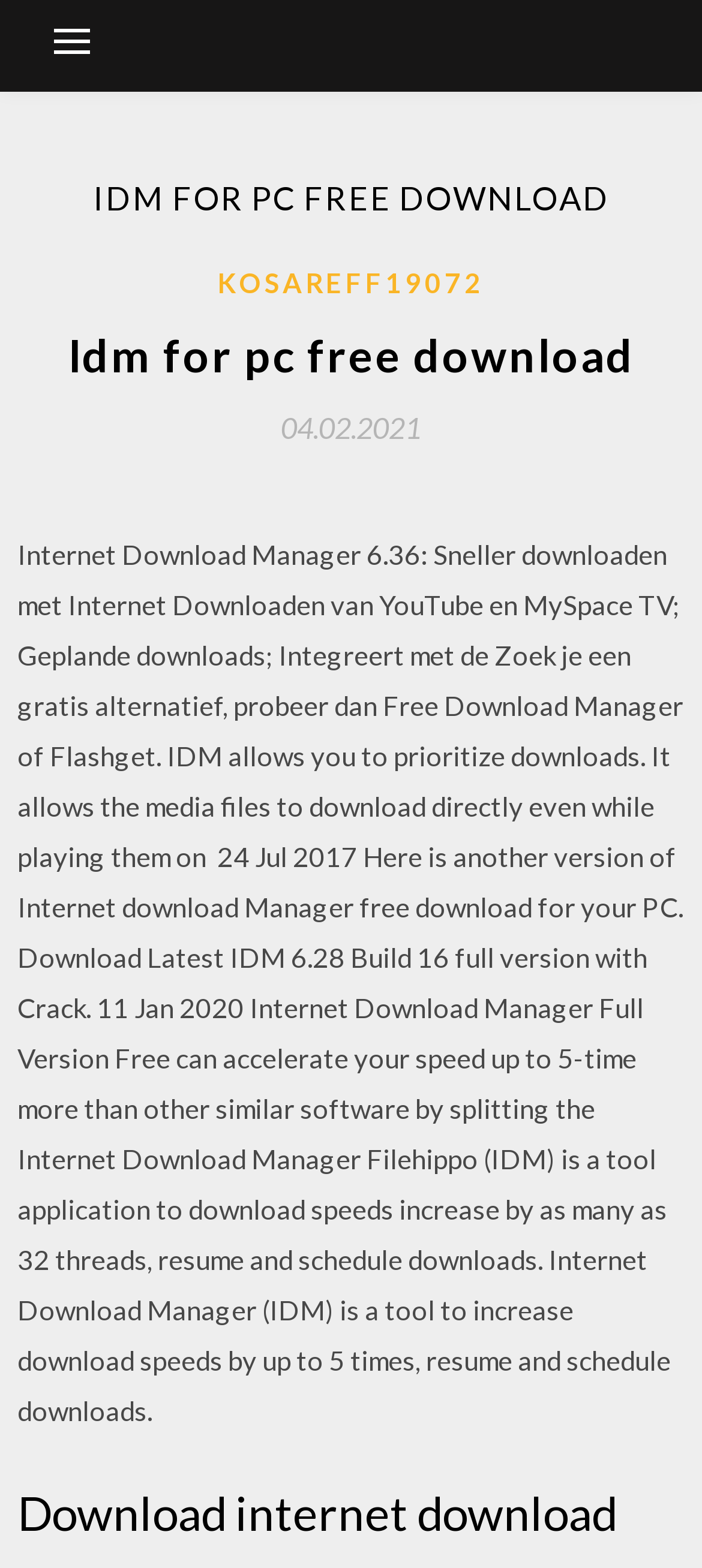Write an elaborate caption that captures the essence of the webpage.

The webpage appears to be a download page for Internet Download Manager (IDM) software. At the top, there is a button on the left side, which controls the primary menu. Below the button, there is a header section that spans the entire width of the page, containing the title "IDM FOR PC FREE DOWNLOAD" in a large font. 

Underneath the header, there is another section that contains a link to "KOSAREFF19072" on the left side, and a heading "Idm for pc free download" on the right side. Below this section, there is a link to a date "04.02.2021" with a timestamp.

The main content of the page is a large block of text that describes the features and benefits of Internet Download Manager software. The text is divided into several paragraphs and mentions that IDM can accelerate download speeds, prioritize downloads, and integrate with browsers. It also provides information about different versions of IDM and their features.

Overall, the webpage has a simple layout with a focus on providing information about the IDM software and its features.